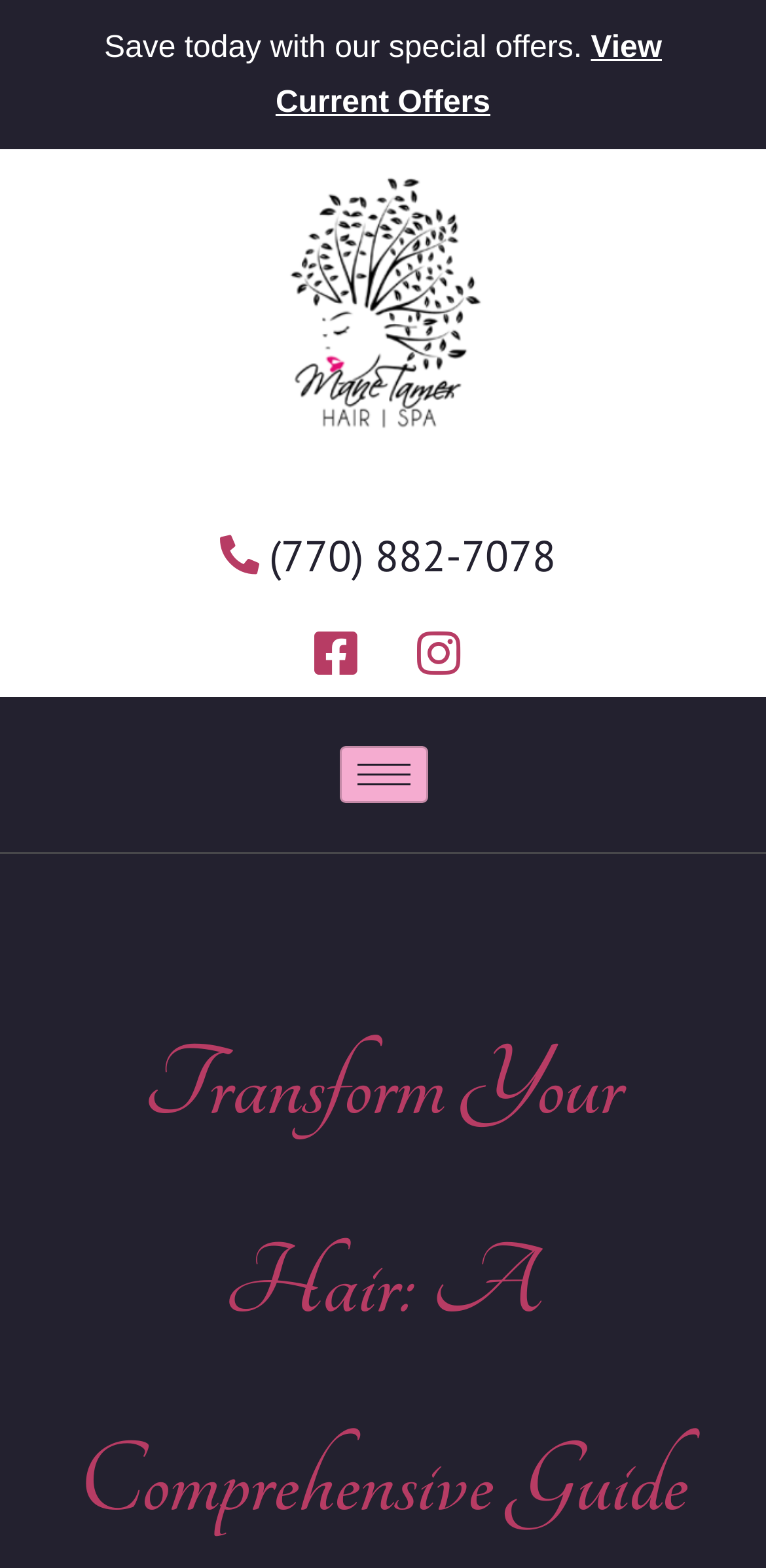Identify and generate the primary title of the webpage.

Transform Your Hair: A Comprehensive Guide to Keratin Treatments in Atlanta, GA